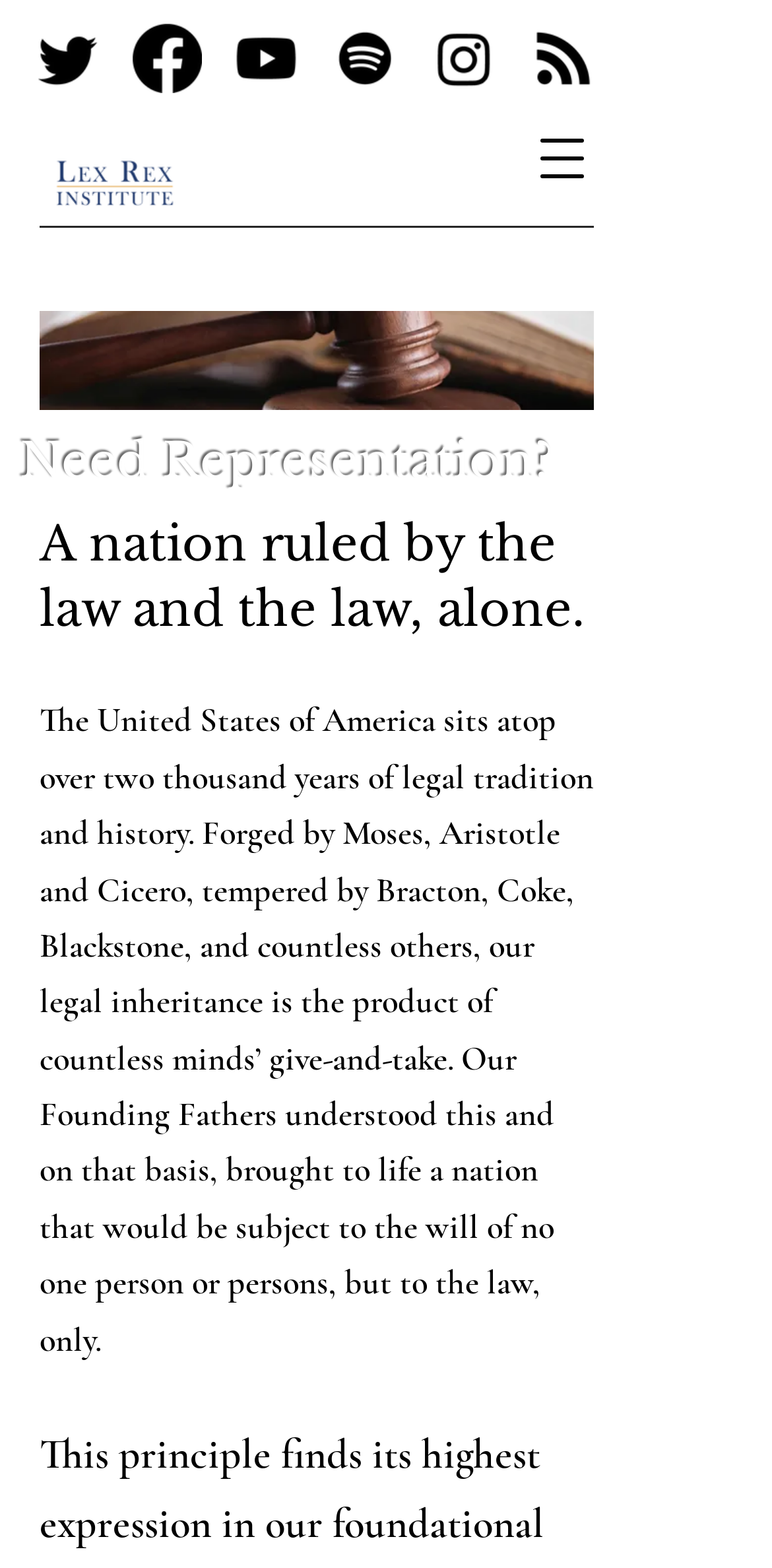Identify the bounding box for the described UI element. Provide the coordinates in (top-left x, top-left y, bottom-right x, bottom-right y) format with values ranging from 0 to 1: aria-label="Open navigation menu"

[0.664, 0.069, 0.792, 0.133]